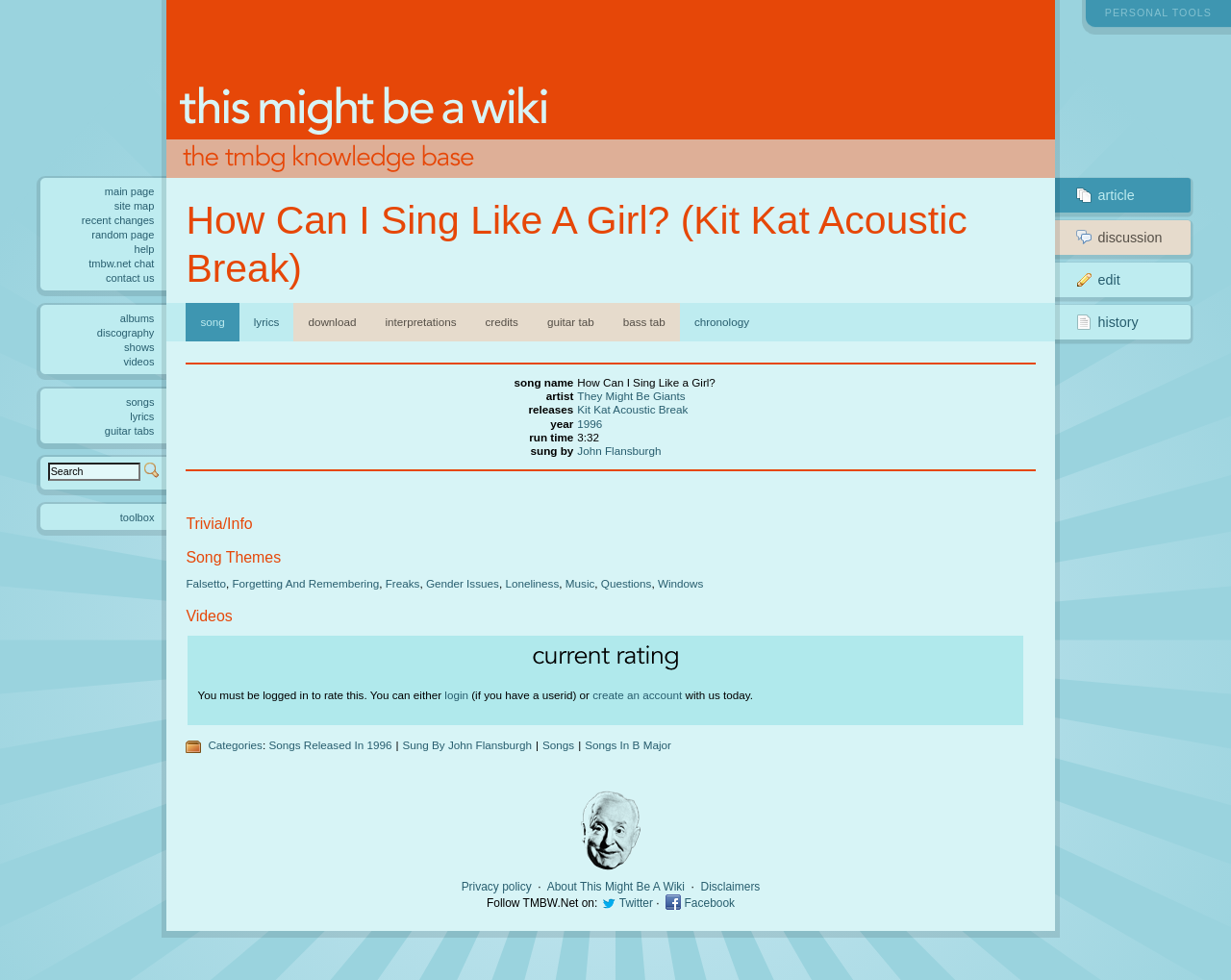Can you specify the bounding box coordinates for the region that should be clicked to fulfill this instruction: "Follow TMBW.Net on Twitter".

[0.503, 0.915, 0.53, 0.928]